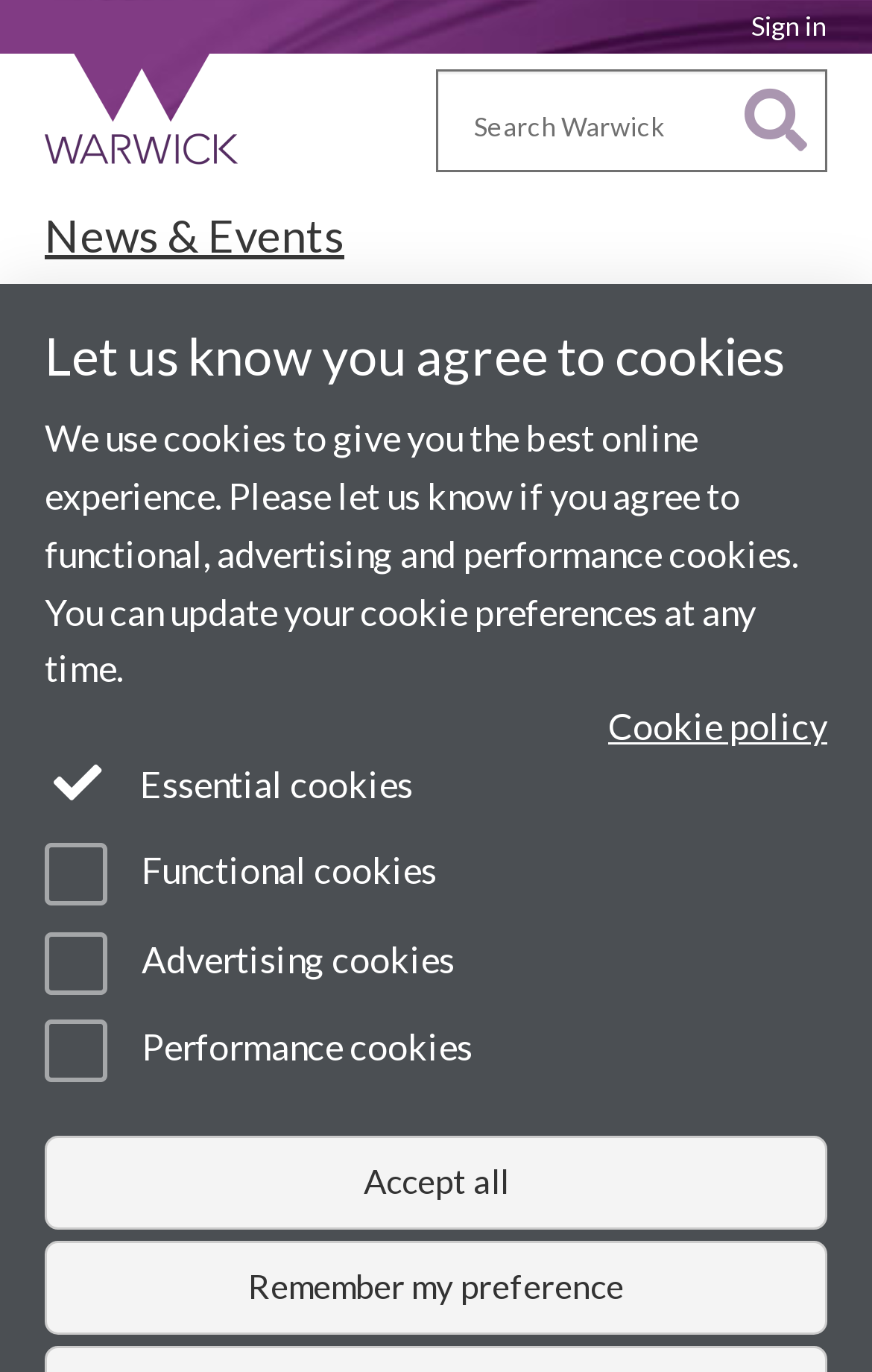Using the format (top-left x, top-left y, bottom-right x, bottom-right y), provide the bounding box coordinates for the described UI element. All values should be floating point numbers between 0 and 1: Sign in

[0.862, 0.007, 0.949, 0.031]